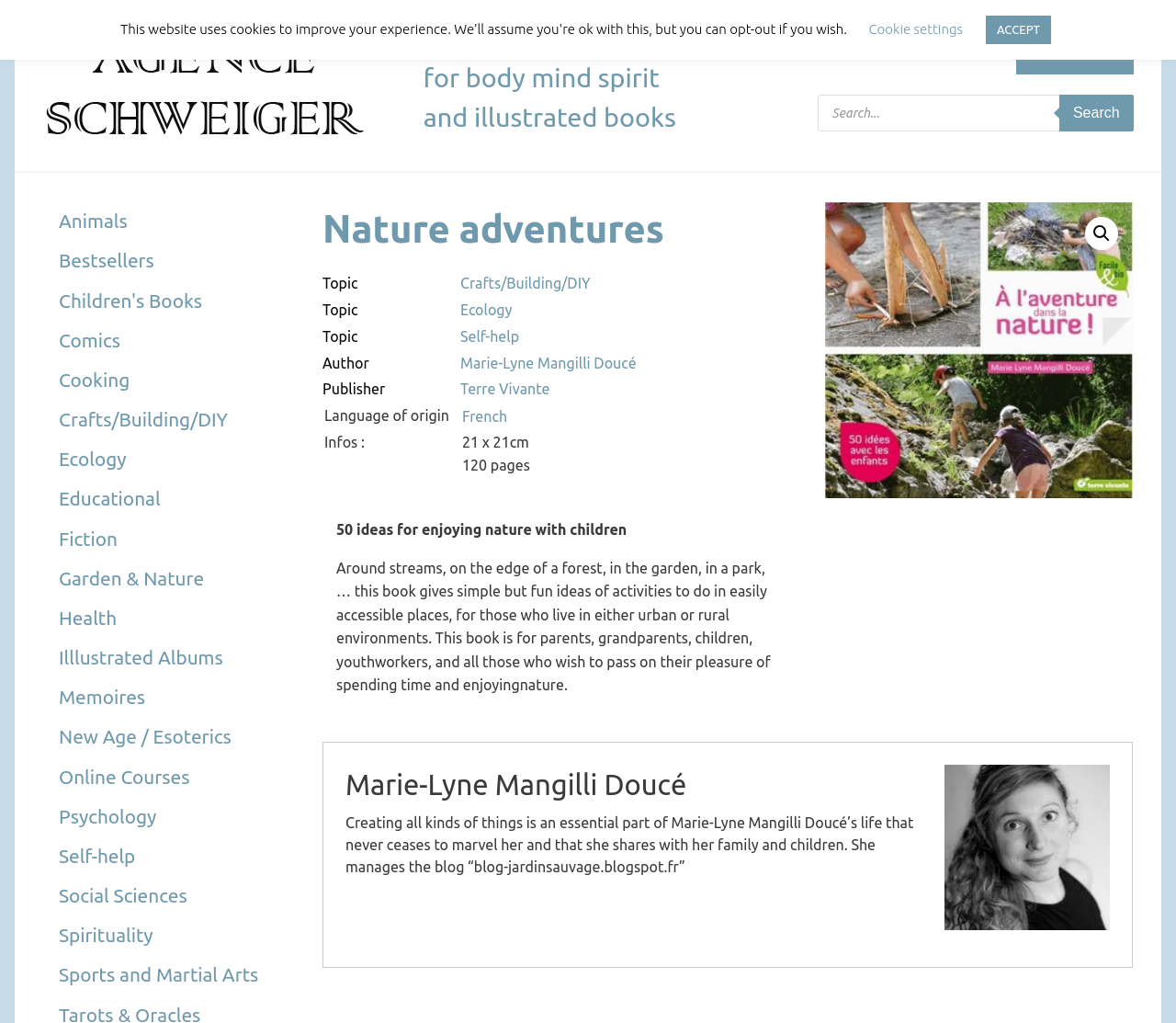Find the bounding box coordinates for the area you need to click to carry out the instruction: "Search for products". The coordinates should be four float numbers between 0 and 1, indicated as [left, top, right, bottom].

[0.695, 0.093, 0.964, 0.129]